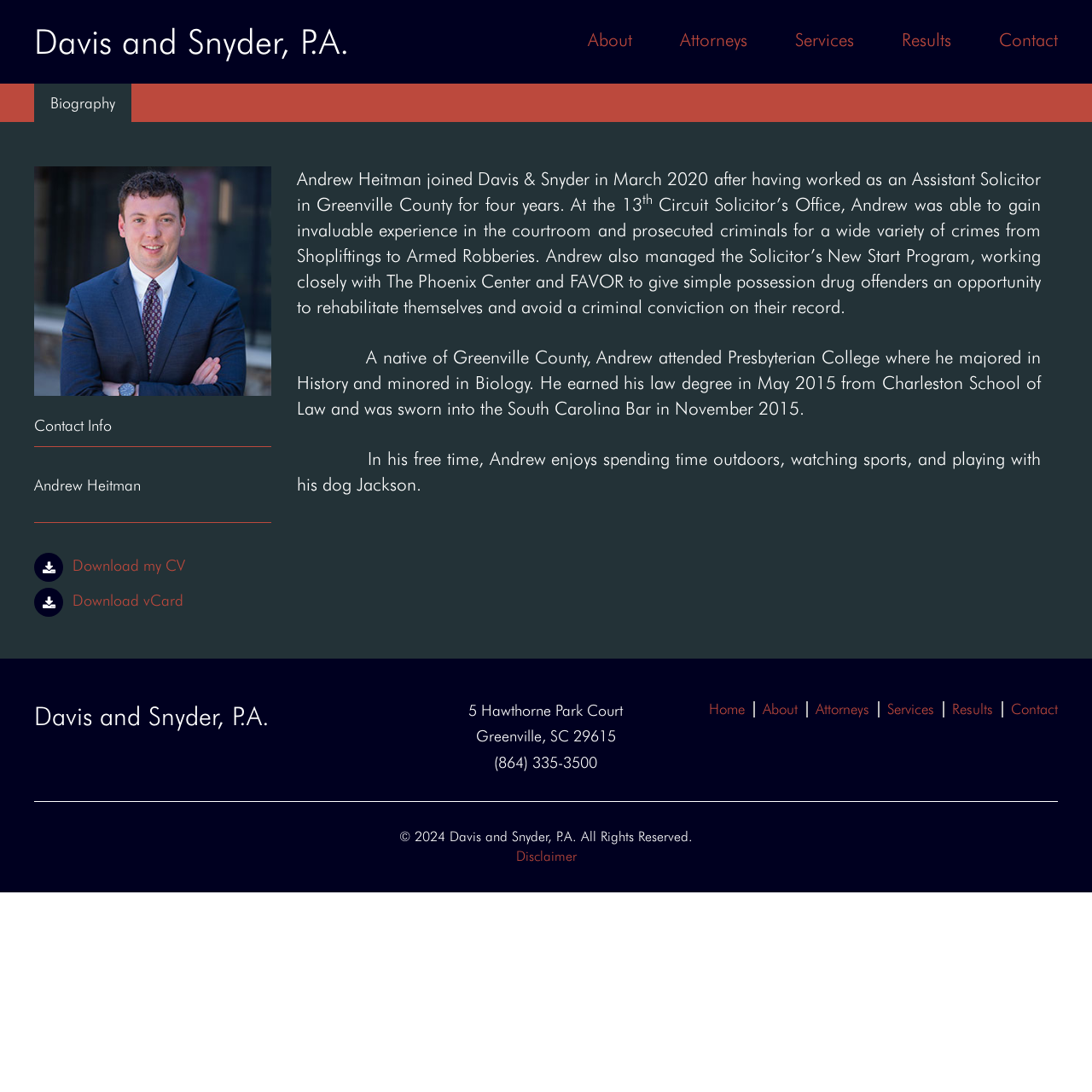Find the bounding box coordinates for the HTML element specified by: "Download vCard".

[0.066, 0.541, 0.168, 0.558]